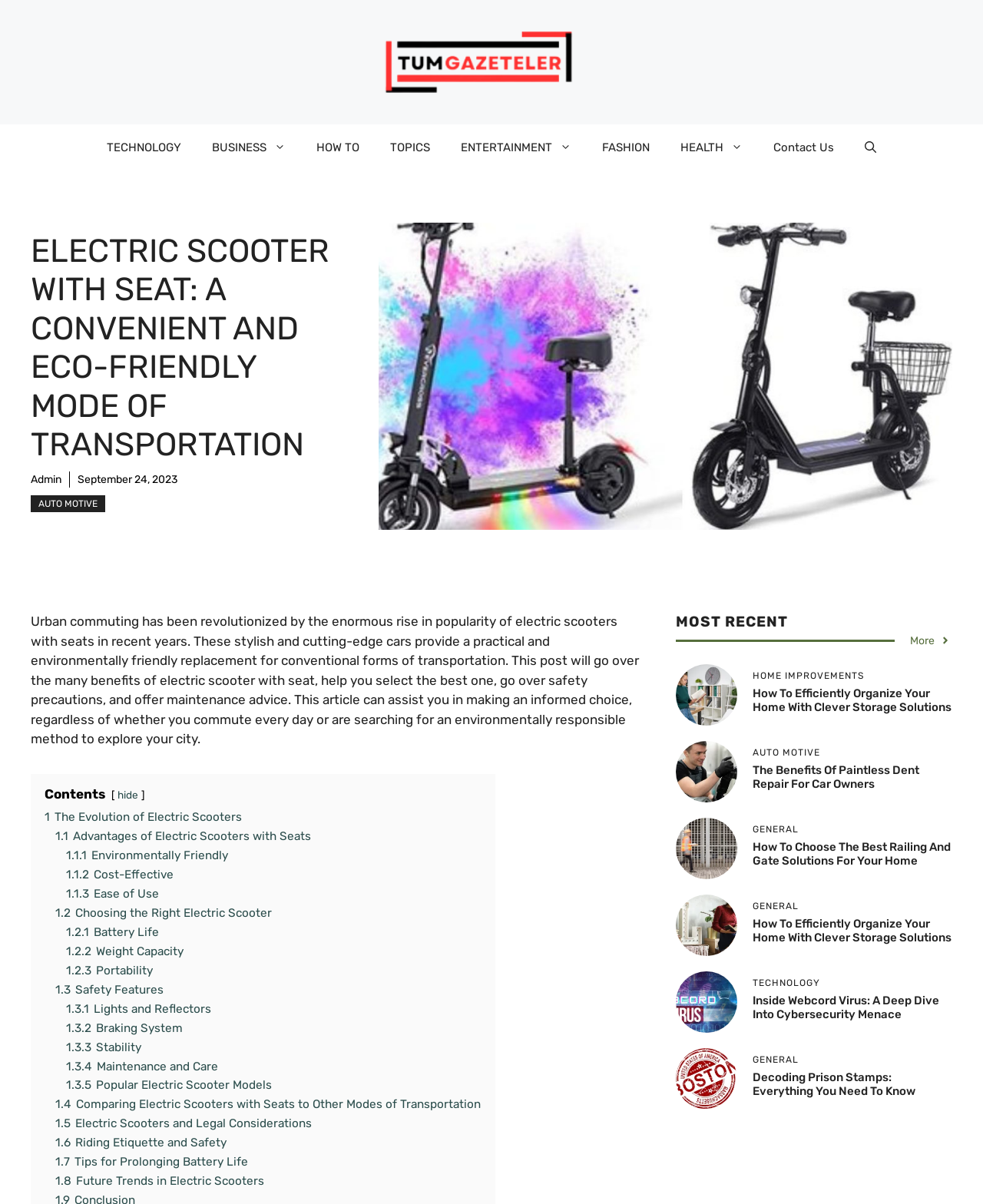What is the date of the article?
Using the visual information, respond with a single word or phrase.

September 24, 2023